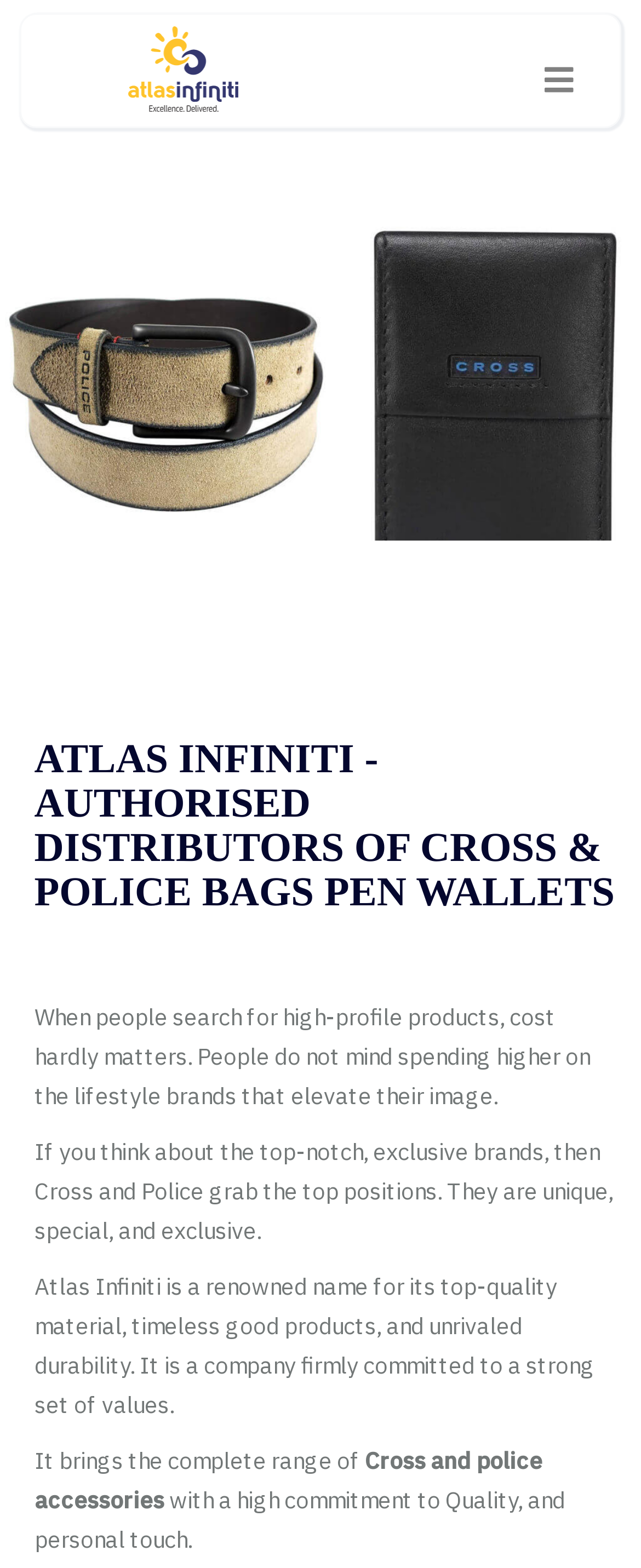What kind of products does Atlas Infiniti offer?
Using the image provided, answer with just one word or phrase.

Cross and Police accessories